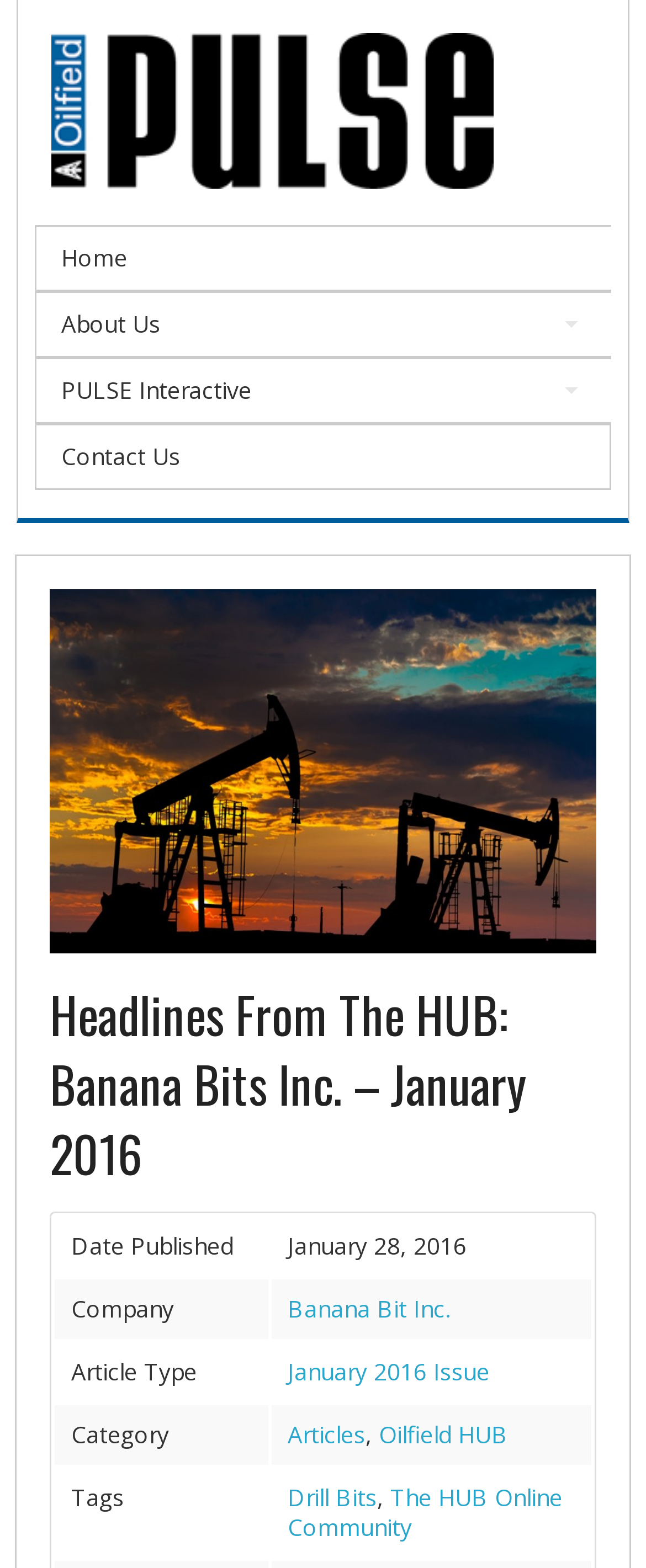Please identify the bounding box coordinates of the element I need to click to follow this instruction: "read Banana Bit Inc. article".

[0.446, 0.823, 0.697, 0.843]